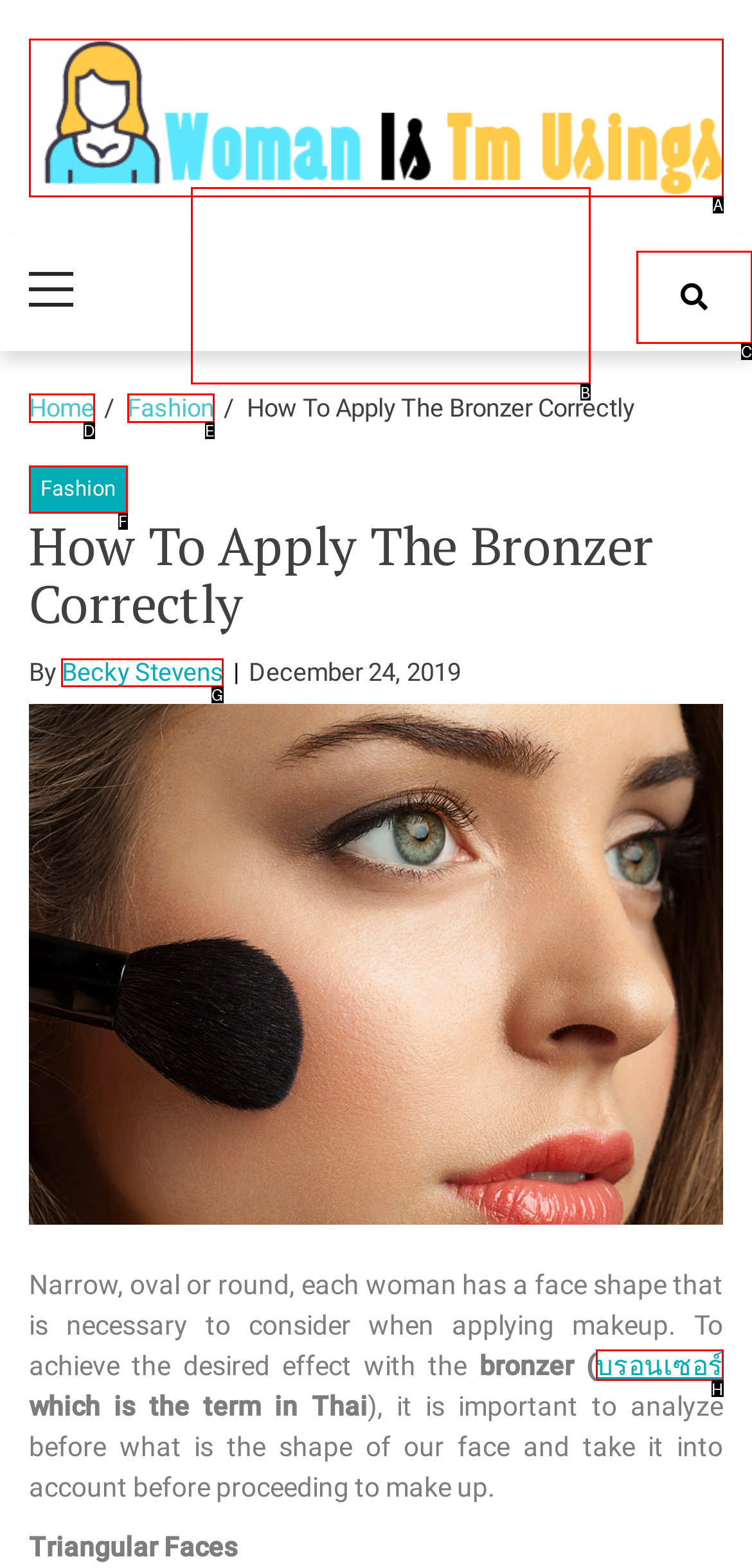Based on the task: read article by Becky Stevens, which UI element should be clicked? Answer with the letter that corresponds to the correct option from the choices given.

G